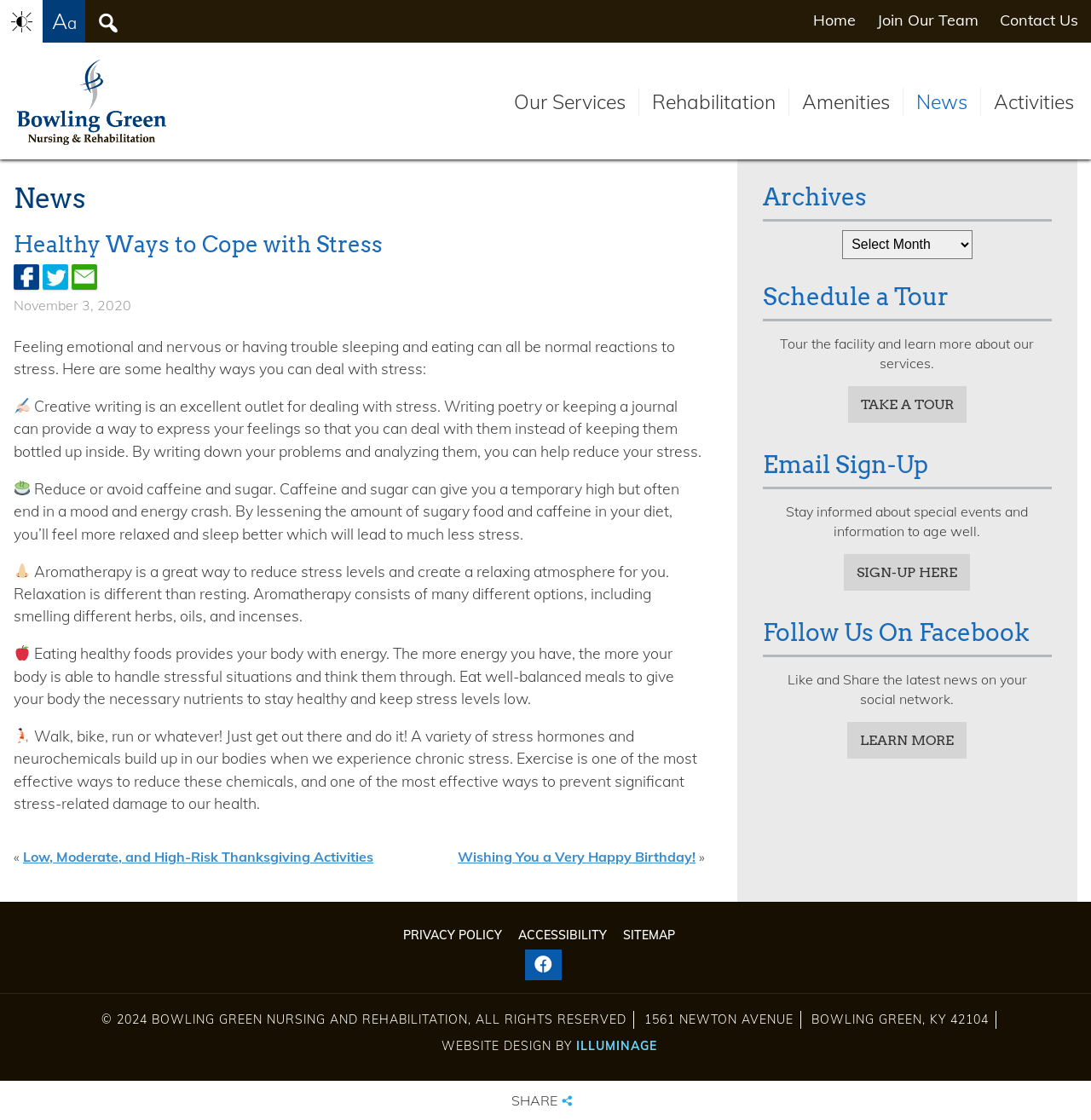Determine the bounding box coordinates of the section I need to click to execute the following instruction: "Take a tour of the facility". Provide the coordinates as four float numbers between 0 and 1, i.e., [left, top, right, bottom].

[0.777, 0.344, 0.886, 0.377]